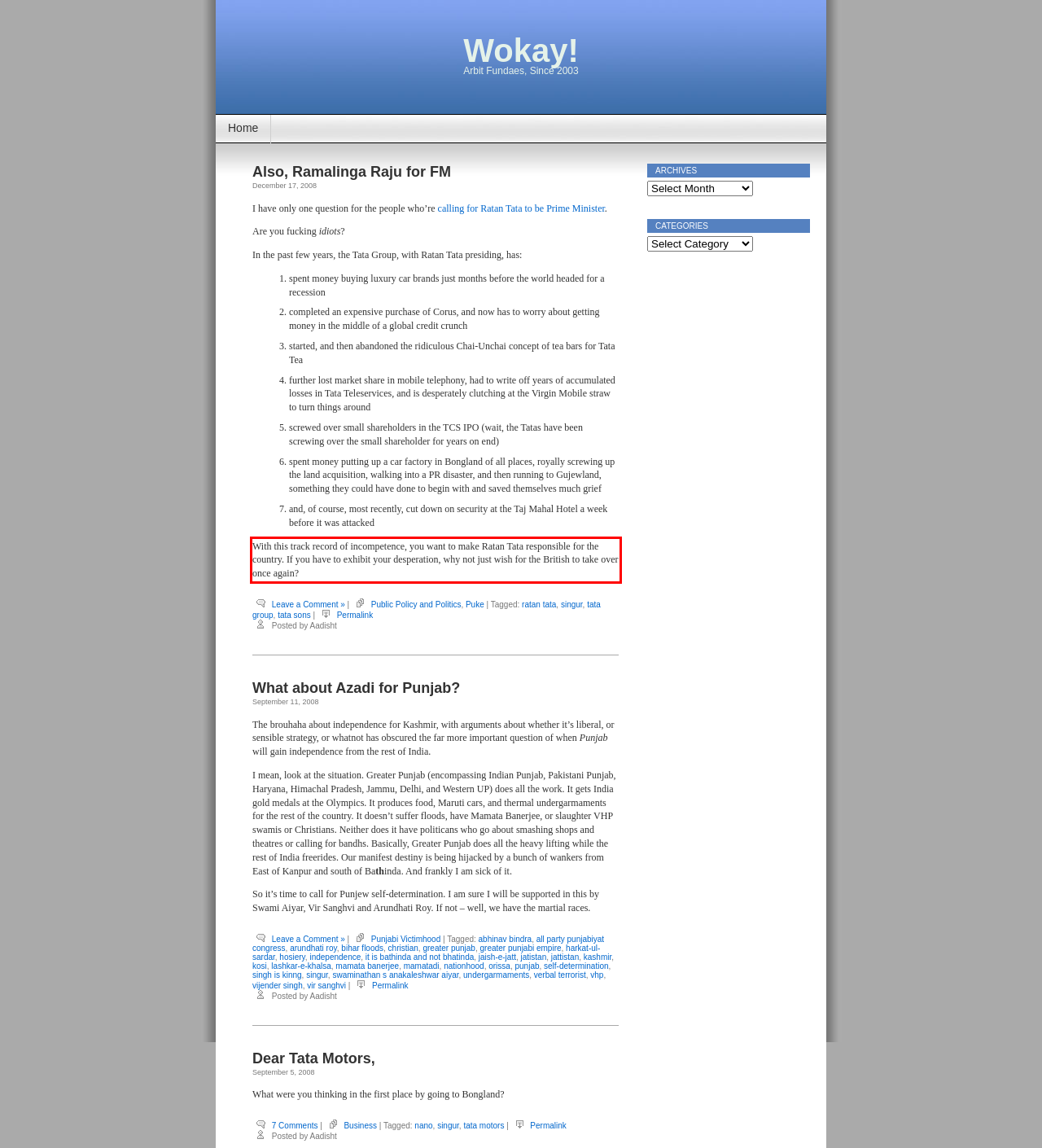Identify and transcribe the text content enclosed by the red bounding box in the given screenshot.

With this track record of incompetence, you want to make Ratan Tata responsible for the country. If you have to exhibit your desperation, why not just wish for the British to take over once again?